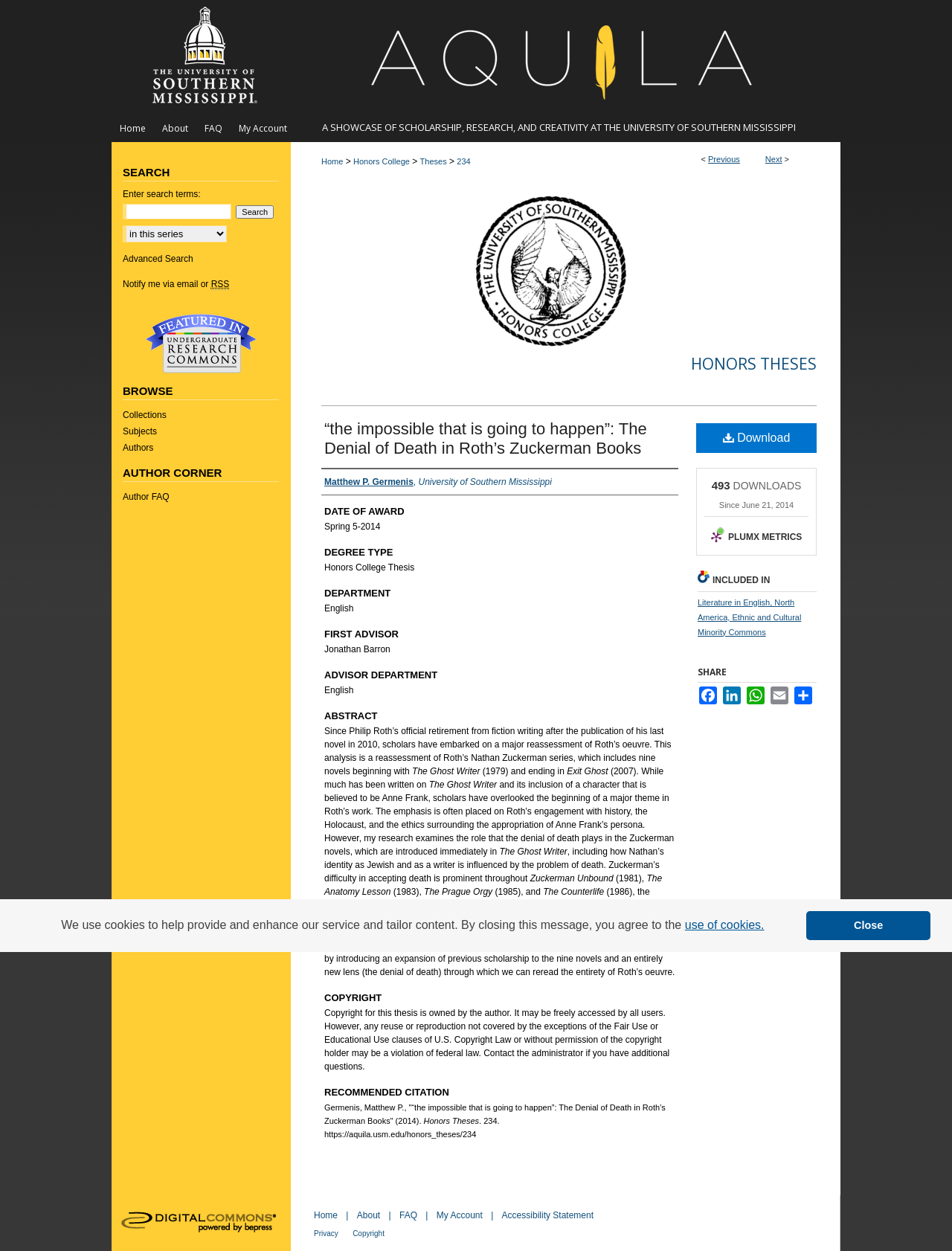Analyze the image and give a detailed response to the question:
What is the department of the first advisor?

I found the department of the first advisor by looking at the element with the text 'English' which is located under the 'ADVISOR DEPARTMENT' heading.